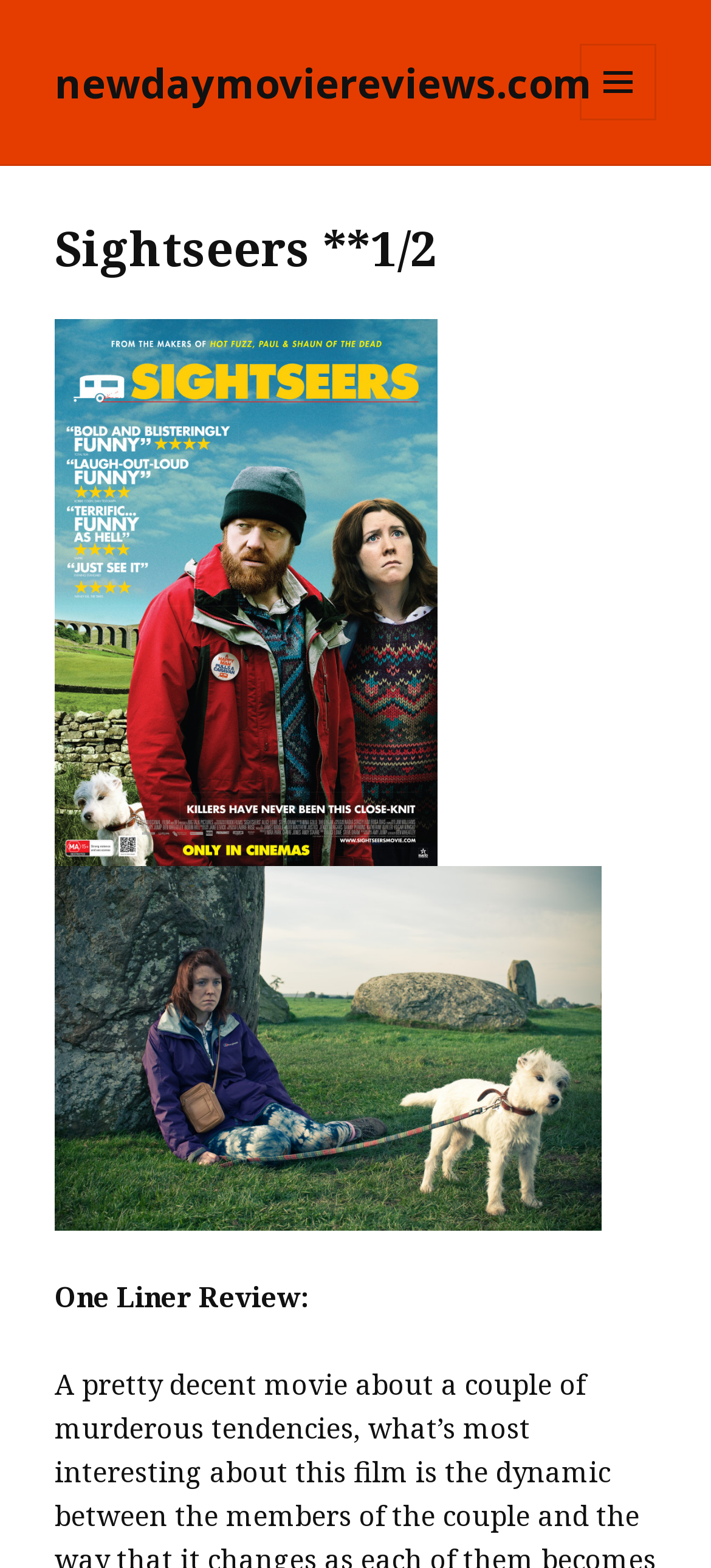What is the format of the image with the text 'alice-lowe-sightseers'? Using the information from the screenshot, answer with a single word or phrase.

Poster